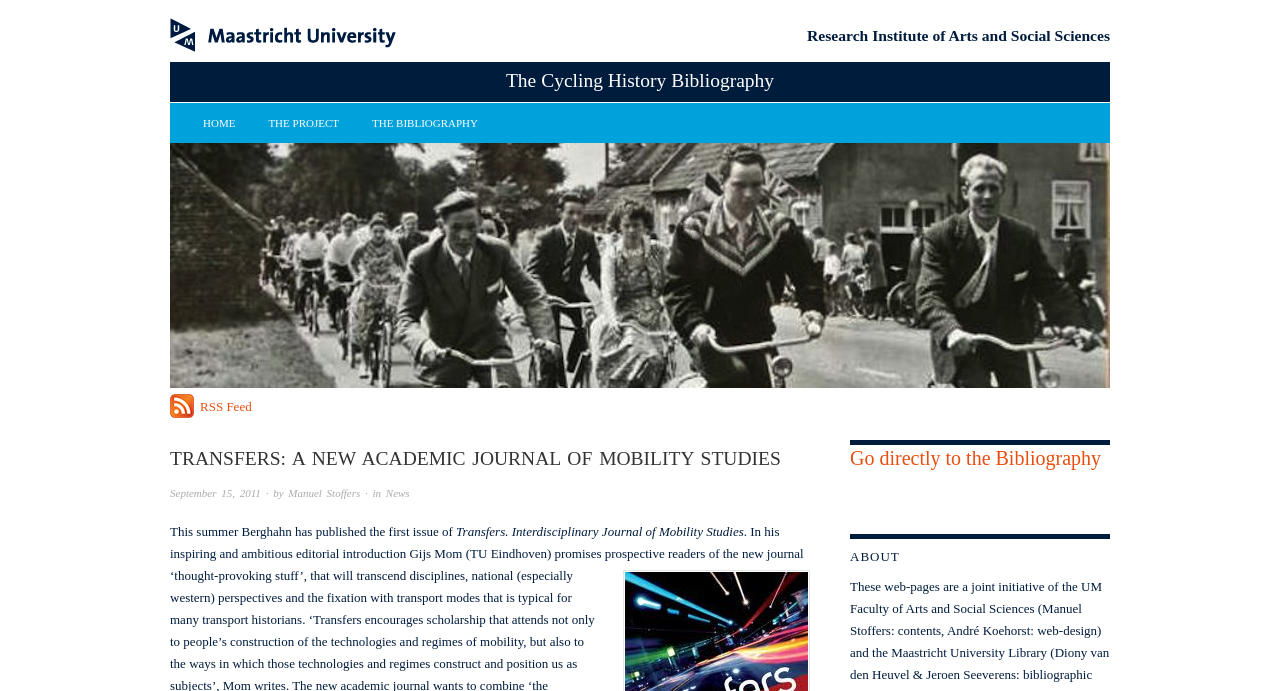What is the name of the university associated with this journal?
Please provide a comprehensive answer based on the details in the screenshot.

The answer can be found by looking at the link element with the text 'Maastricht University' which is located at the top of the webpage, indicating that the journal is affiliated with this university.